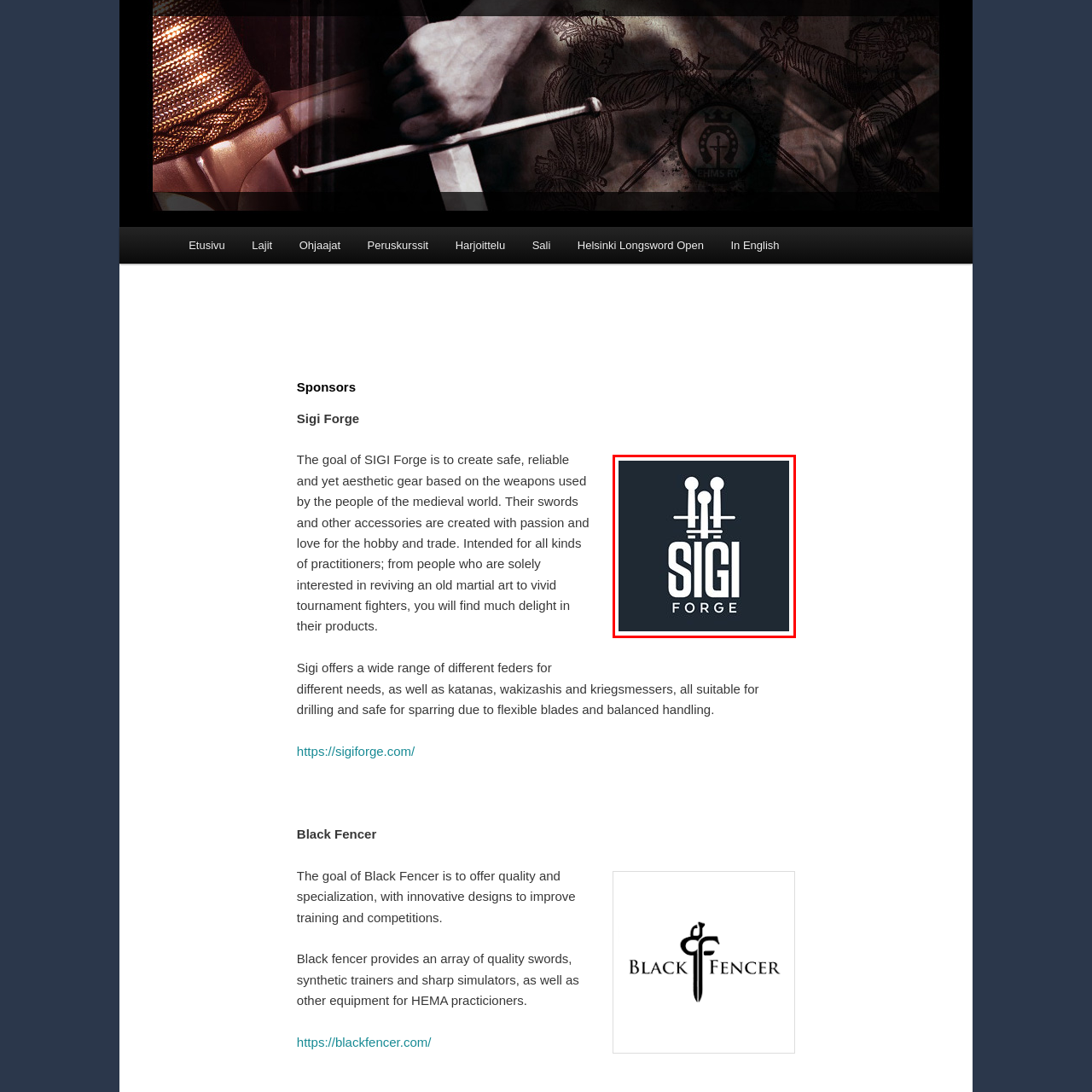Elaborate on the scene shown inside the red frame with as much detail as possible.

This image features the logo of Sigi Forge, which is prominently displayed with a modern and sleek design. The logo showcases three stylized sword hilt silhouettes positioned above the bold text "SIGI" in a clean, sans-serif font, with "FORGE" positioned directly beneath it. The dark background enhances the white text and imagery, creating a striking contrast that emphasizes the brand's identity. Sigi Forge specializes in crafting high-quality, reliable, and aesthetically pleasing gear, inspired by medieval weaponry, catering to various practitioners from martial artists to tournament fighters.